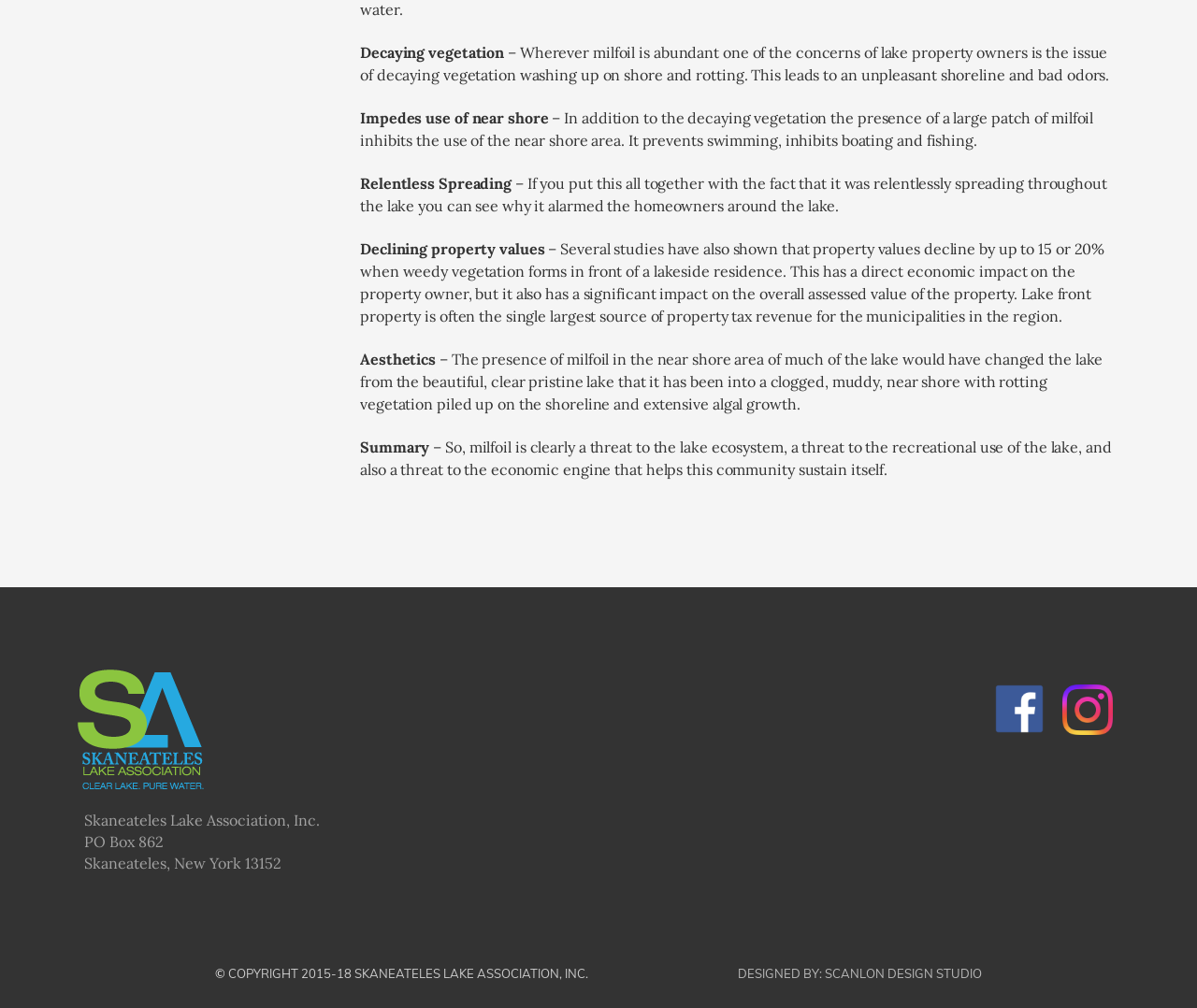What is the name of the organization?
Look at the screenshot and provide an in-depth answer.

The name of the organization is mentioned at the bottom of the webpage, along with its address and copyright information.